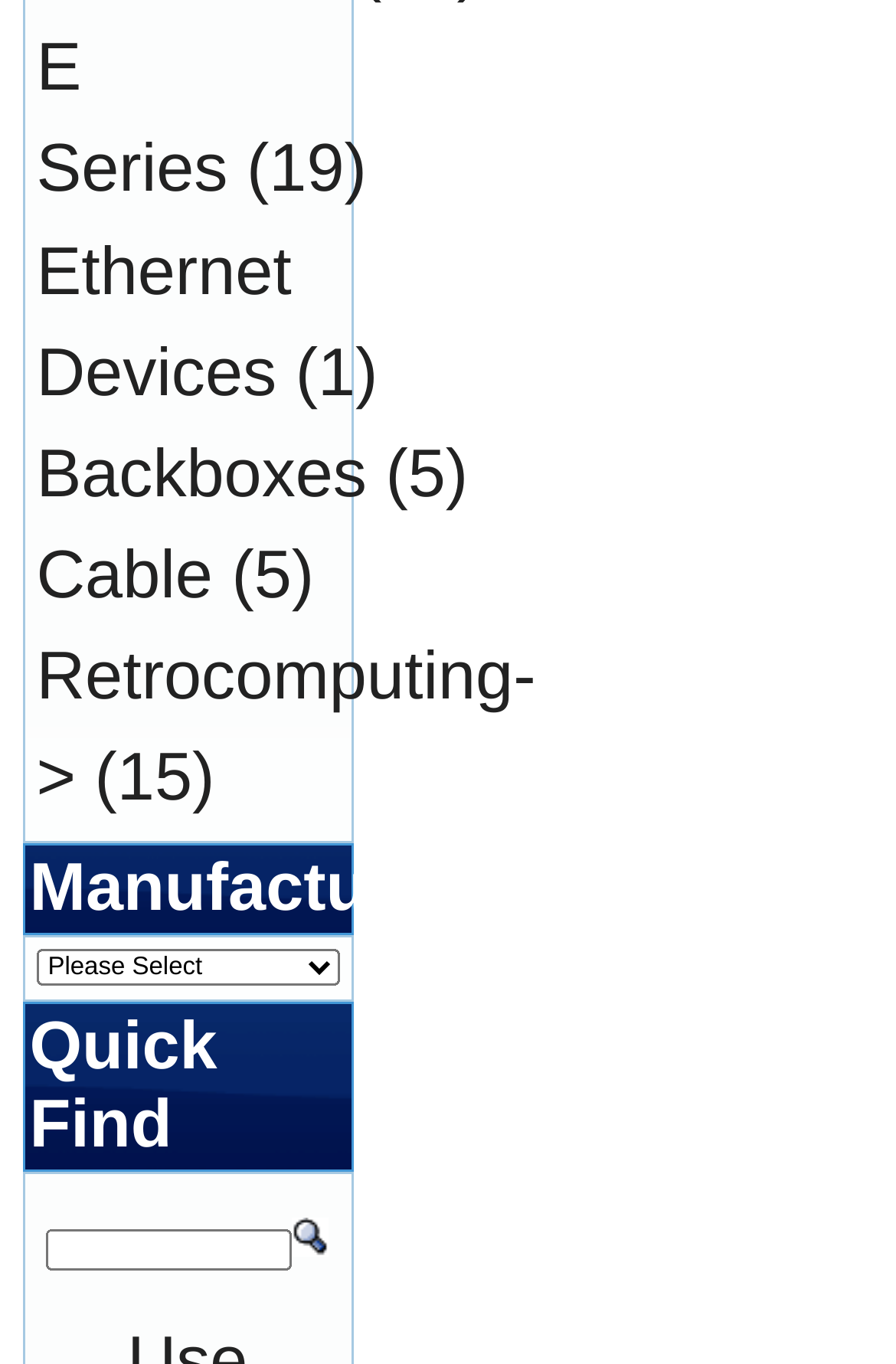Indicate the bounding box coordinates of the element that needs to be clicked to satisfy the following instruction: "Click on the Quick Find button". The coordinates should be four float numbers between 0 and 1, i.e., [left, top, right, bottom].

[0.326, 0.893, 0.367, 0.921]